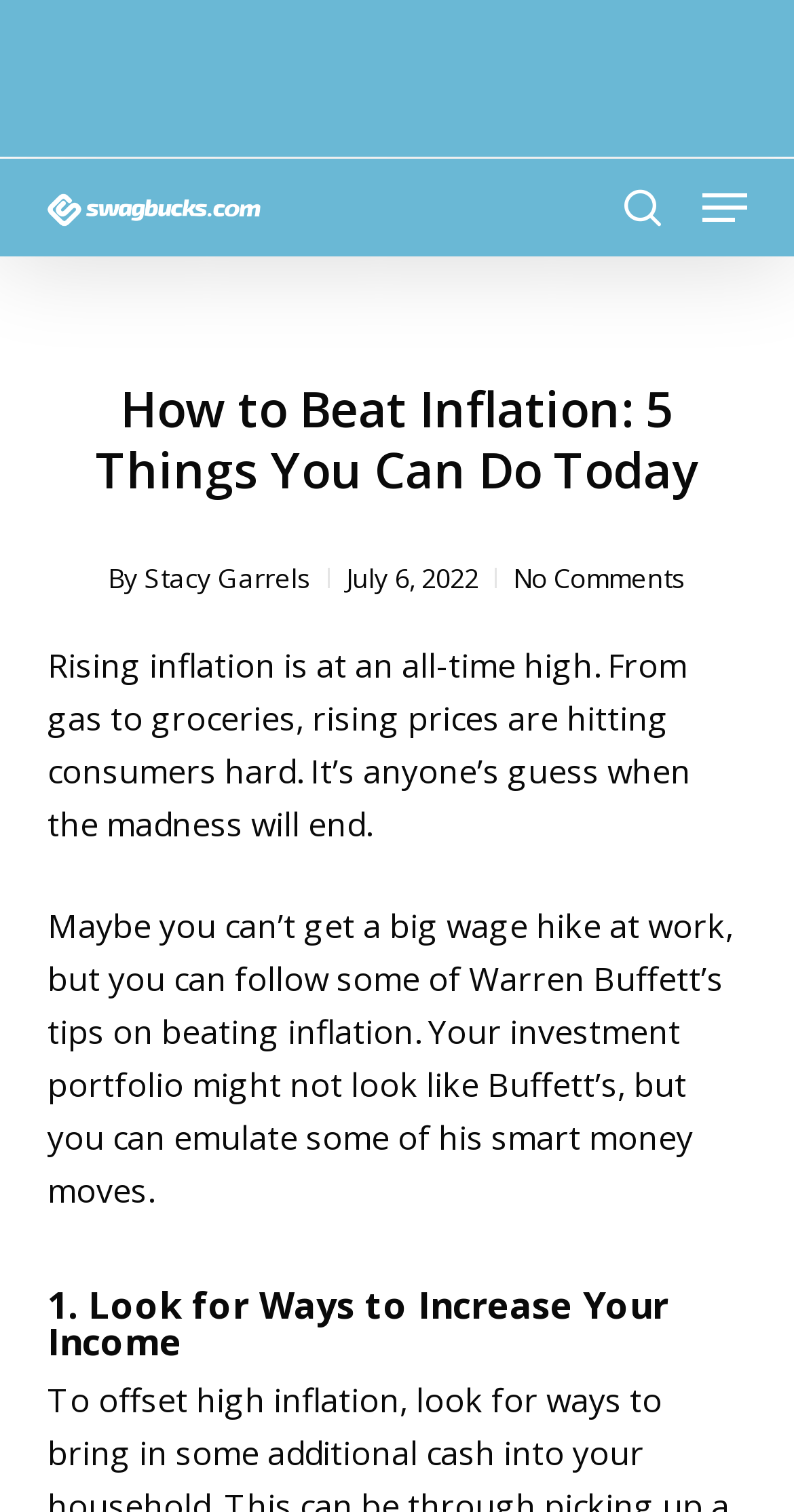Provide an in-depth caption for the webpage.

The webpage is an article titled "How to Beat Inflation: 5 Things You Can Do Today" from Swagbucks Articles. At the top, there is a search bar with a textbox and a "Close Search" link to its right. Below the search bar, there is a link to "Swagbucks Articles" accompanied by an image. To the right of the image, there is another "search" link. 

A navigation menu button is located at the top right corner. The main heading of the article is centered, followed by the author's name, "Stacy Garrels", and the publication date, "July 6, 2022". Below the publication date, there is a "No Comments" link.

The article begins with a paragraph discussing the current state of inflation, mentioning how it is affecting consumers. The second paragraph introduces Warren Buffett's tips on beating inflation and how readers can apply them to their own investment portfolios.

The article then proceeds to the first point, "1. Look for Ways to Increase Your Income", which is a heading located near the bottom of the page.